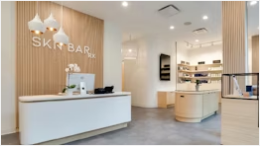Create a detailed narrative for the image.

The image showcases the interior of a contemporary spa, specifically the reception area of "SkN BAR RX." The design reflects a modern aesthetic with clean lines and a warm color palette. In the foreground, a sleek white reception desk is situated prominently, equipped with a computer and elegant decor, including delicate flowers. The backdrop features a striking sign that reads "SKN BAR RX," emphasizing the brand's focus on skincare. To the side, additional retail displays can be seen, showcasing a well-organized array of spa products, which highlights the spa's commitment to providing clients with high-quality skincare options. The overall ambiance suggests a welcoming and professional environment, ideal for personalized spa experiences and consultations.